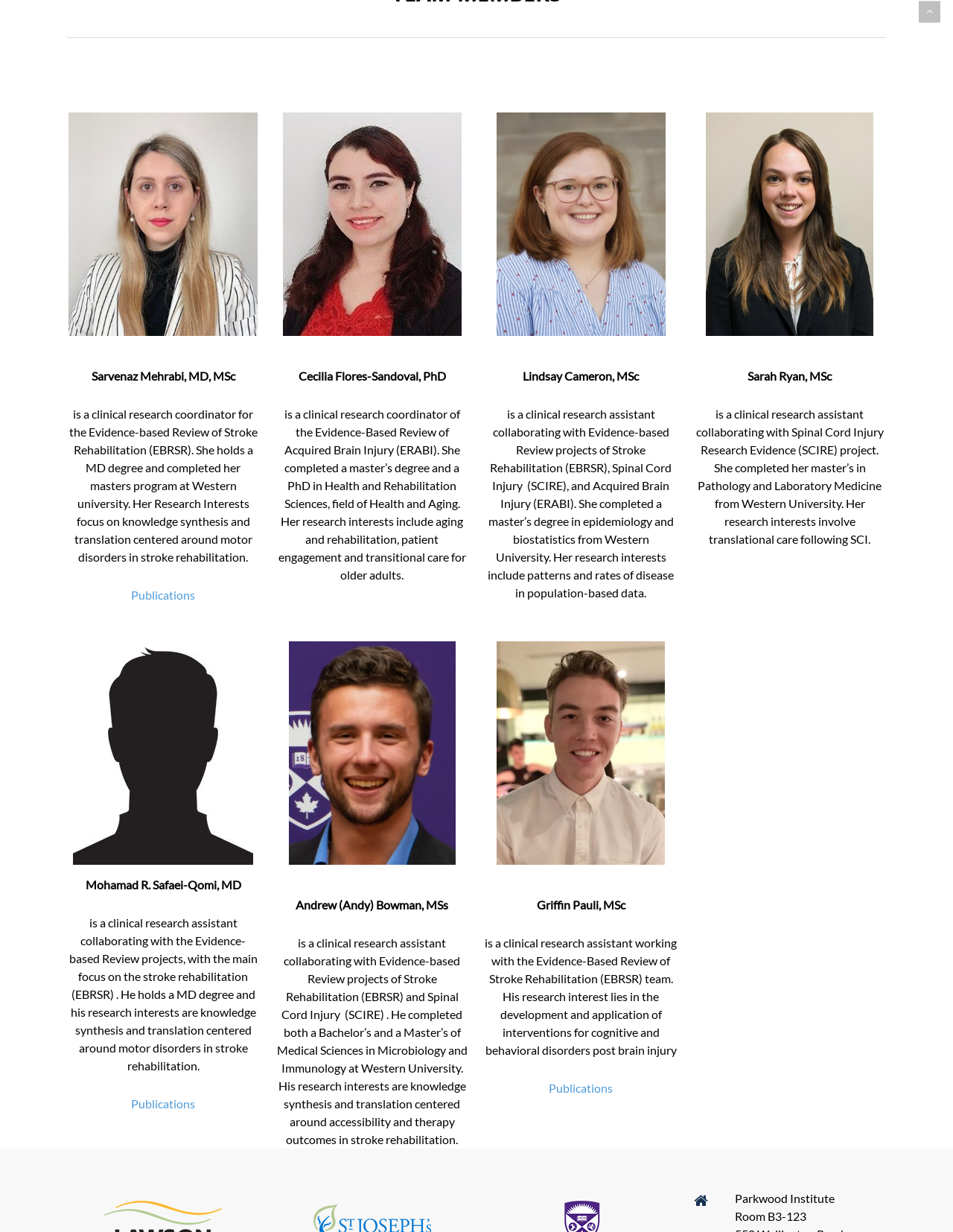Use one word or a short phrase to answer the question provided: 
How many 'Publications' links are there?

3